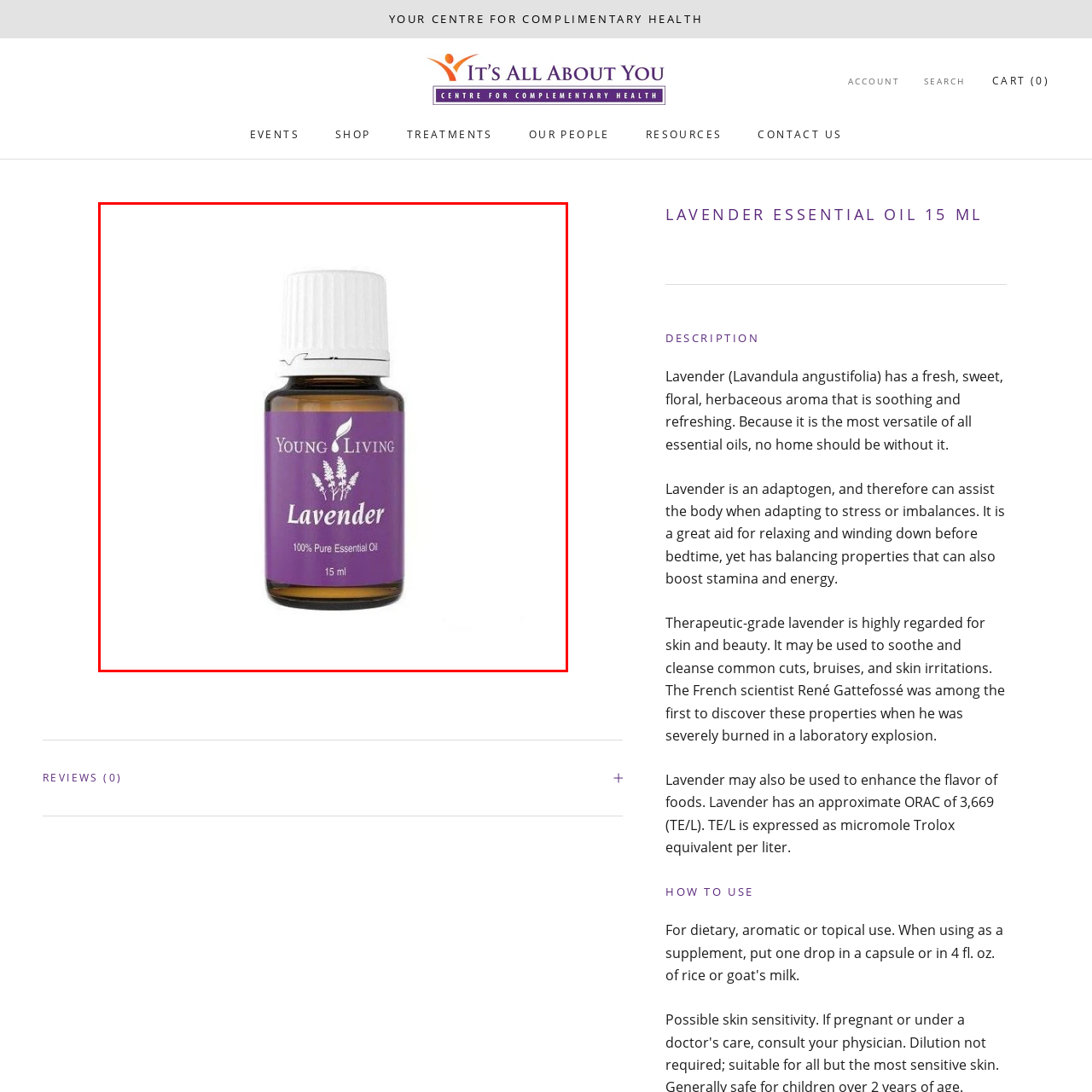What are some uses of Lavender Essential Oil?
Inspect the image enclosed within the red bounding box and provide a detailed answer to the question, using insights from the image.

The caption highlights the versatility of Lavender Essential Oil, mentioning its ideal use in aromatherapy, skincare, and cooking, making it a staple in any wellness routine.